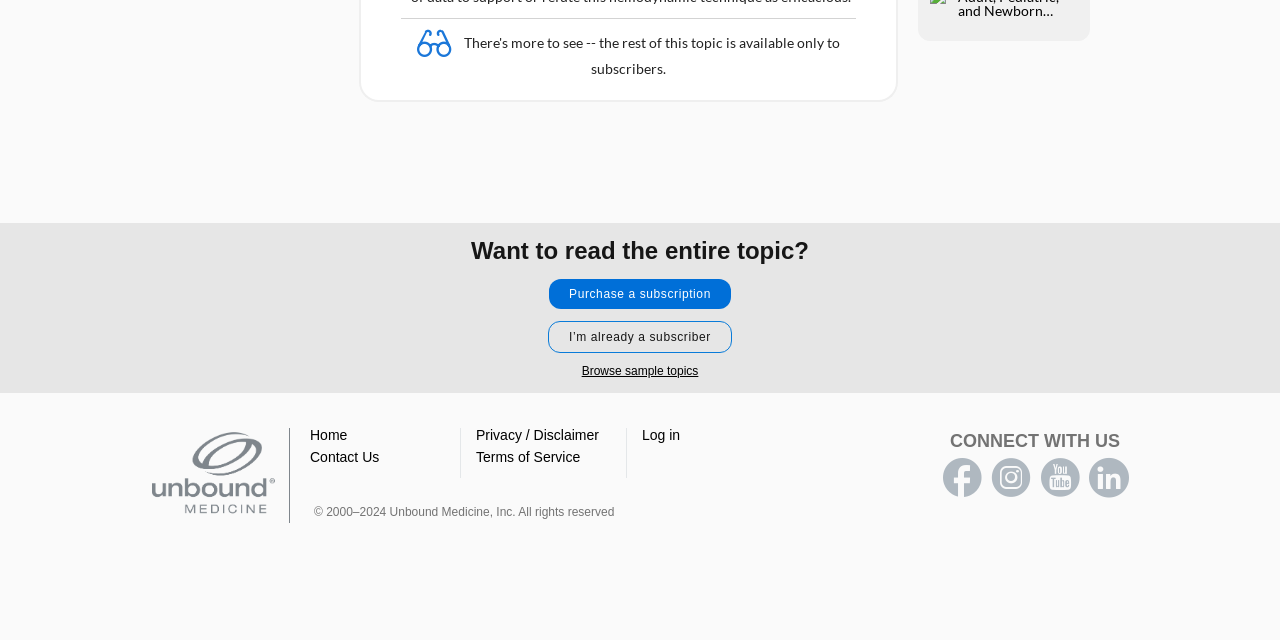Identify the bounding box coordinates for the UI element described by the following text: "parent_node: Course Outline title="AccountingCoach"". Provide the coordinates as four float numbers between 0 and 1, in the format [left, top, right, bottom].

None